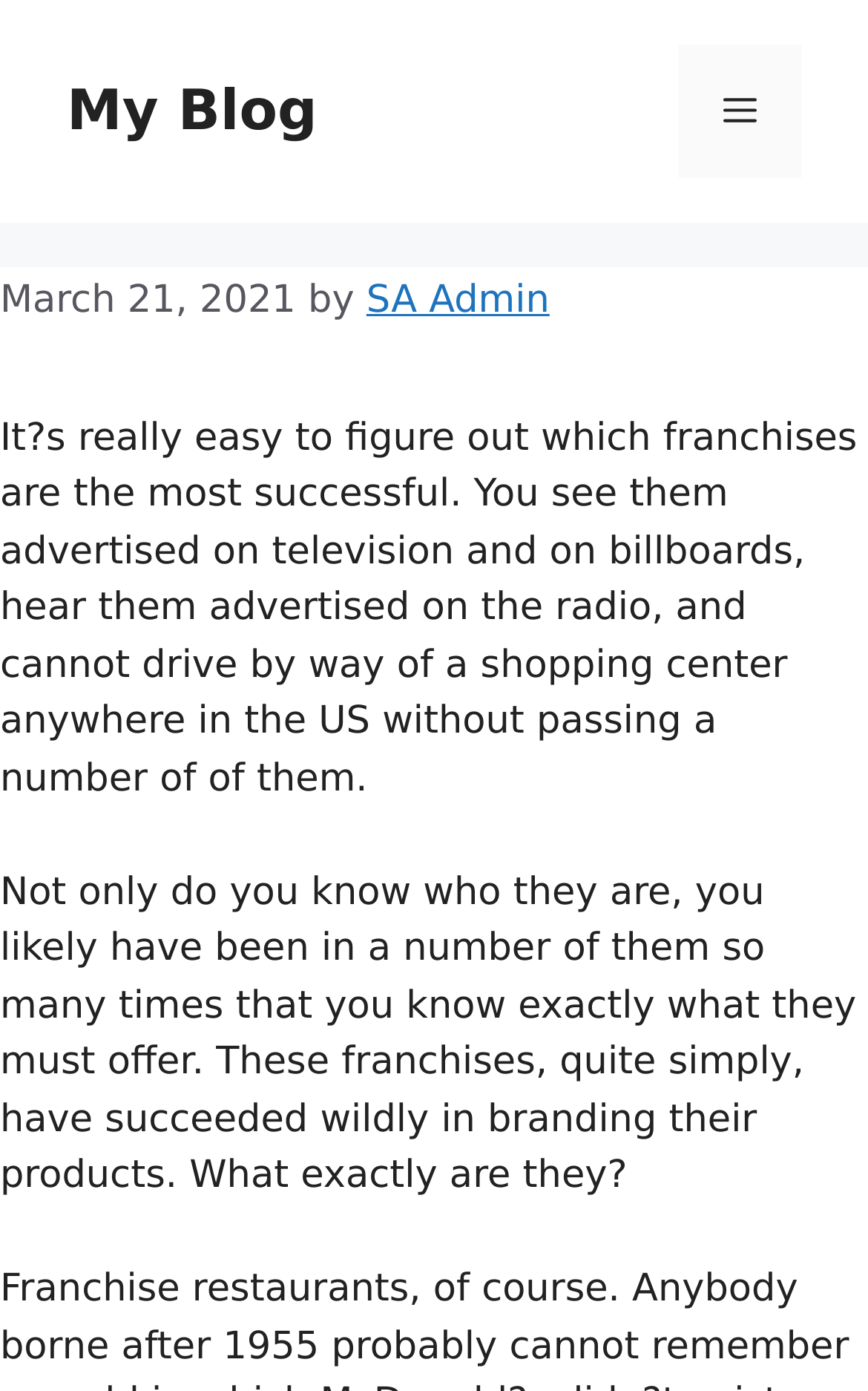What is the topic of the blog post?
From the image, provide a succinct answer in one word or a short phrase.

Franchise restaurants